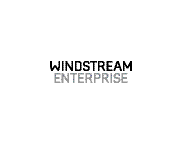Give a meticulous account of what the image depicts.

The image features the logo of Windstream Enterprise, prominently displaying the brand name in a bold, stylized font. The word "WINDSTREAM" is presented in large, uppercase letters, conveying strength and stability, while "ENTERPRISE" is positioned beneath it in a lighter, more refined font, suggesting a focus on business solutions. The overall design emphasizes professionalism and modernity, in line with Windstream's offerings in unified communications and managed services. The clean background enhances the visibility of the logo, making it eye-catching and memorable for viewers.